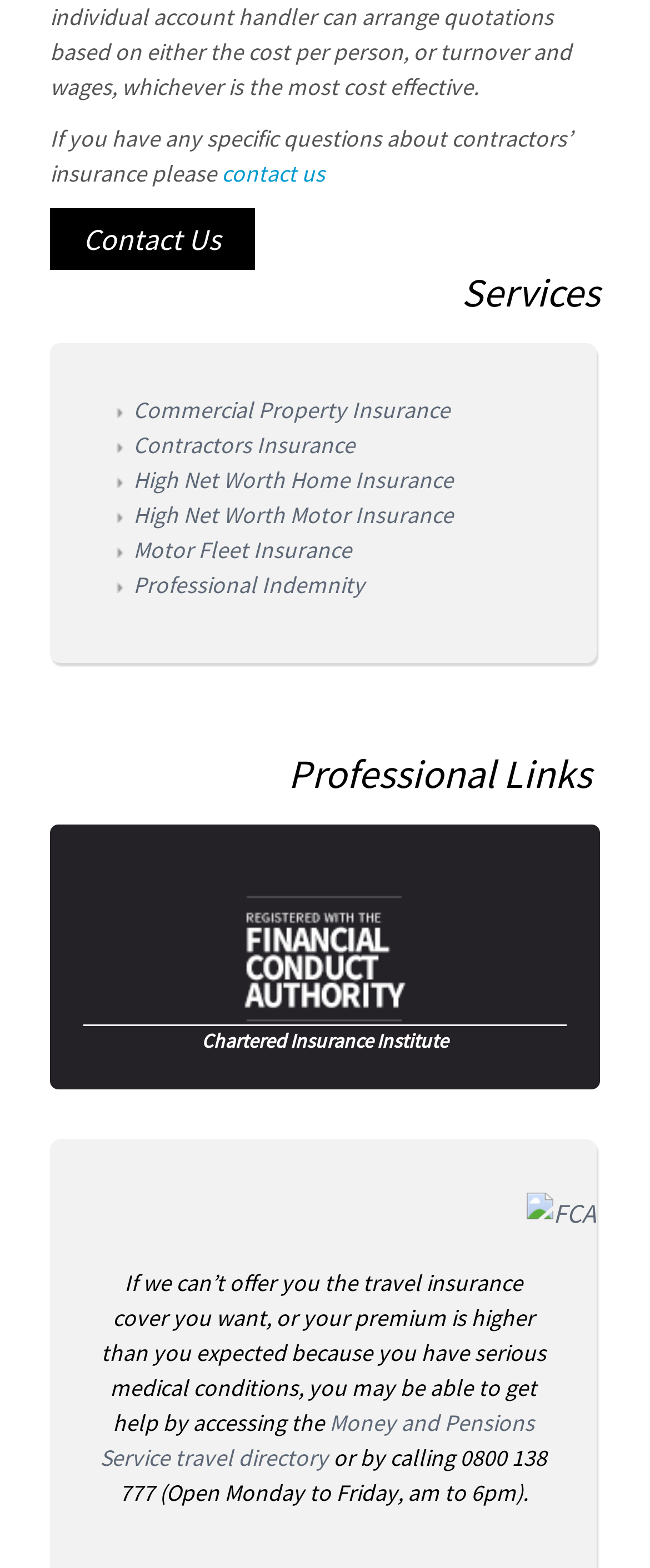Please locate the bounding box coordinates of the element's region that needs to be clicked to follow the instruction: "get help from Money and Pensions Service travel directory". The bounding box coordinates should be provided as four float numbers between 0 and 1, i.e., [left, top, right, bottom].

[0.154, 0.897, 0.822, 0.939]